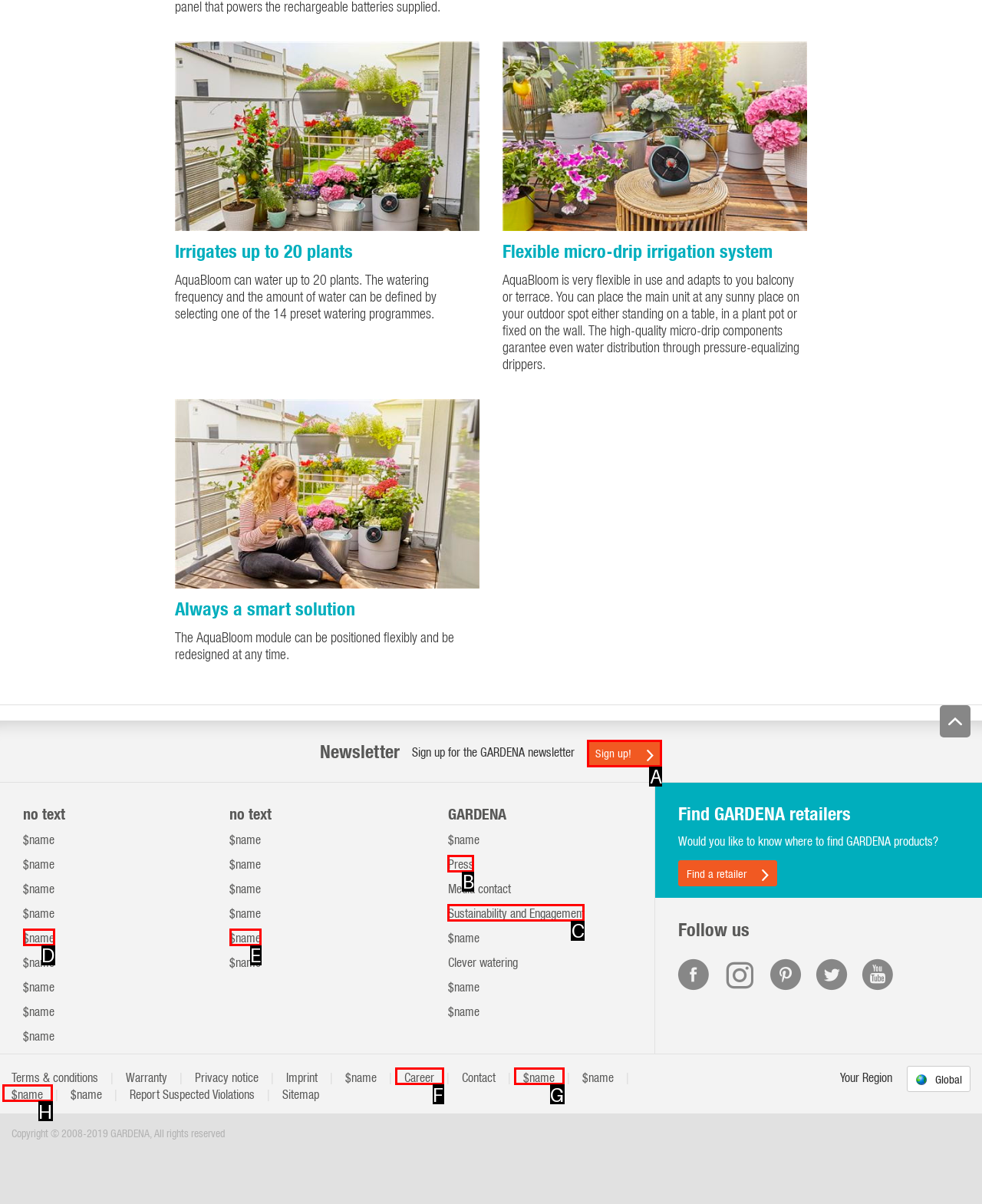Determine the letter of the UI element that you need to click to perform the task: Sign up for the GARDENA newsletter.
Provide your answer with the appropriate option's letter.

A